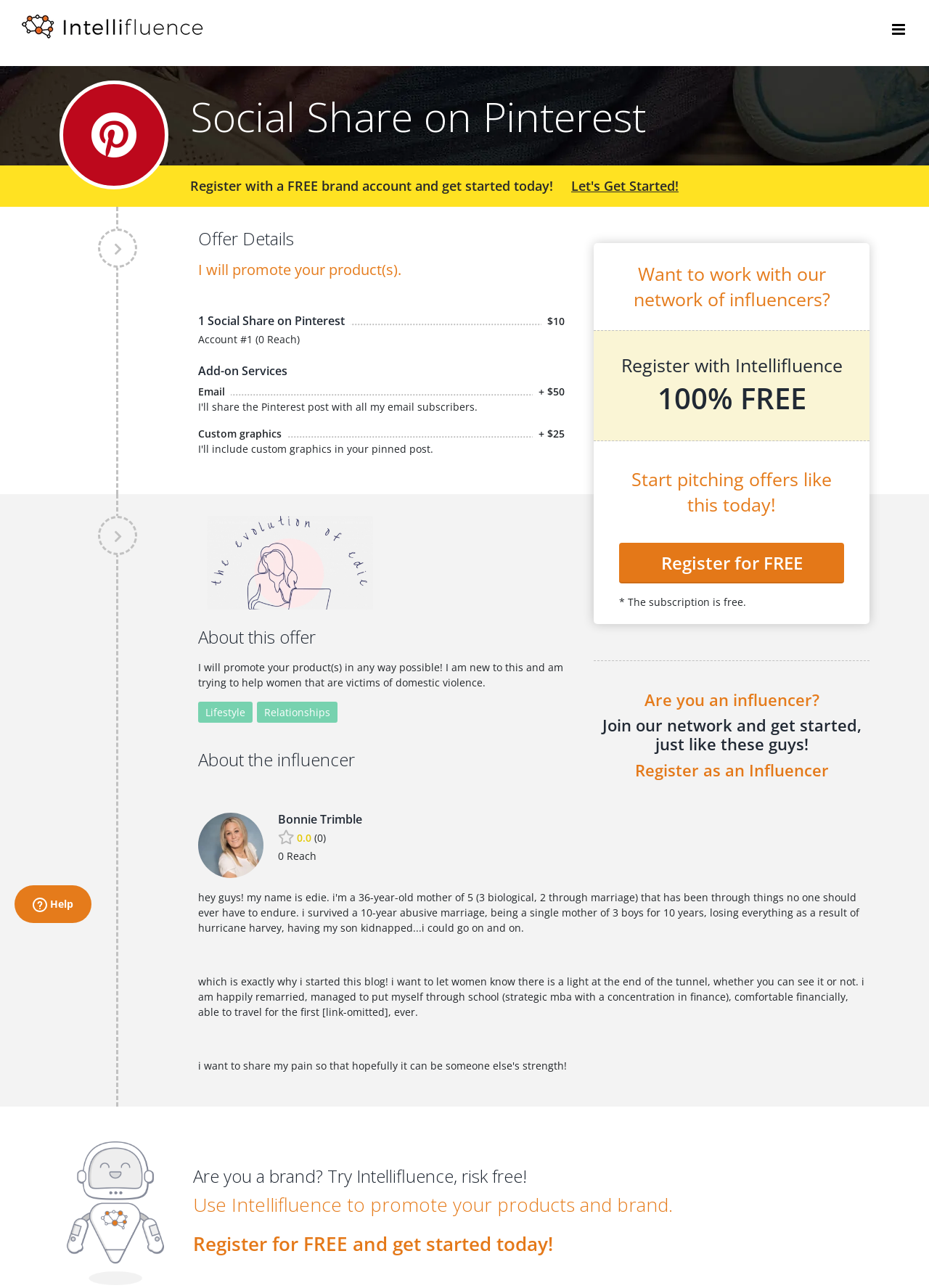Provide a single word or phrase answer to the question: 
How much does the 'Email' add-on service cost?

+ $50